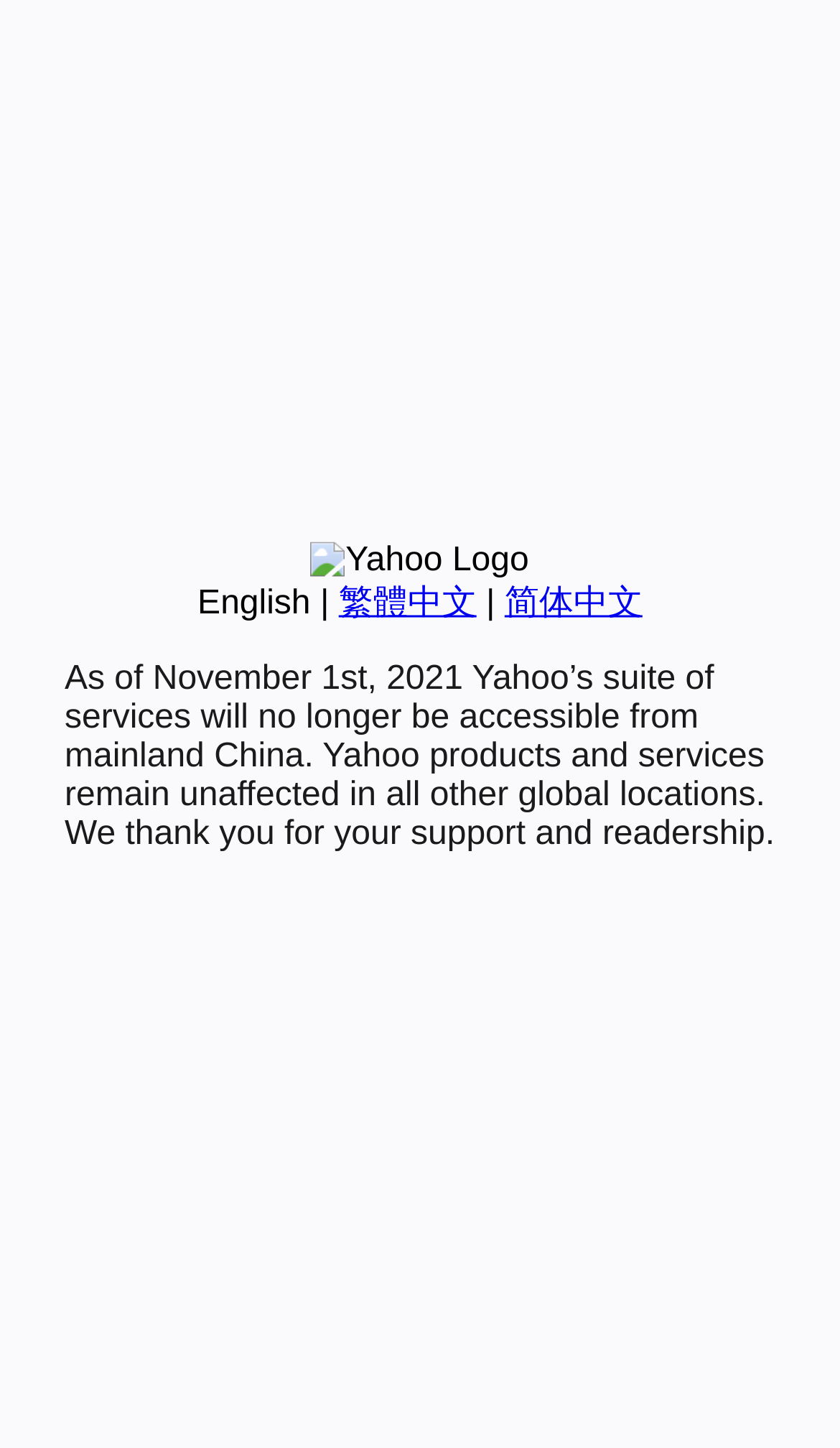Bounding box coordinates are to be given in the format (top-left x, top-left y, bottom-right x, bottom-right y). All values must be floating point numbers between 0 and 1. Provide the bounding box coordinate for the UI element described as: English

[0.235, 0.404, 0.37, 0.429]